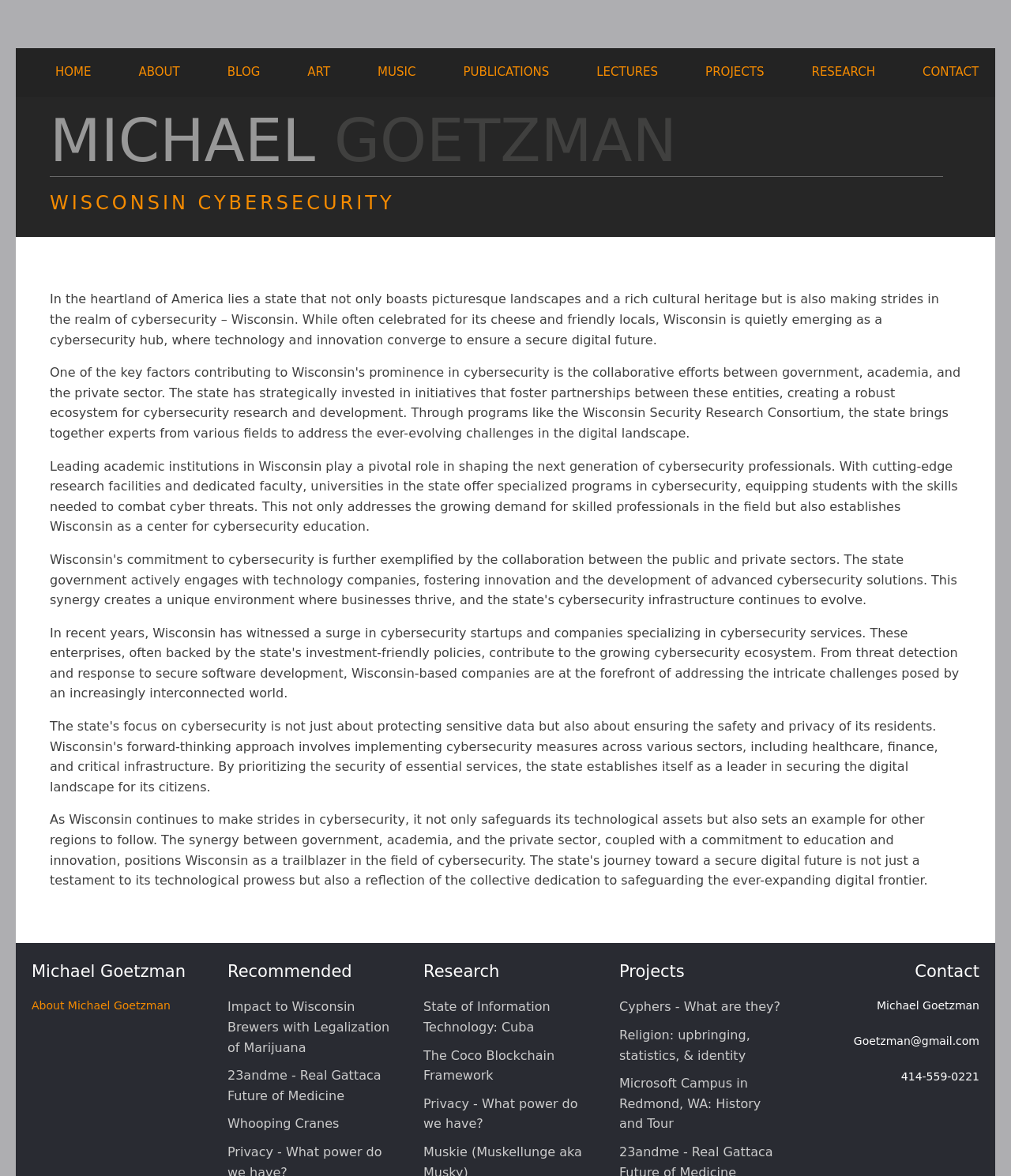Provide a one-word or brief phrase answer to the question:
What is the name of the person associated with this website?

Michael Goetzman